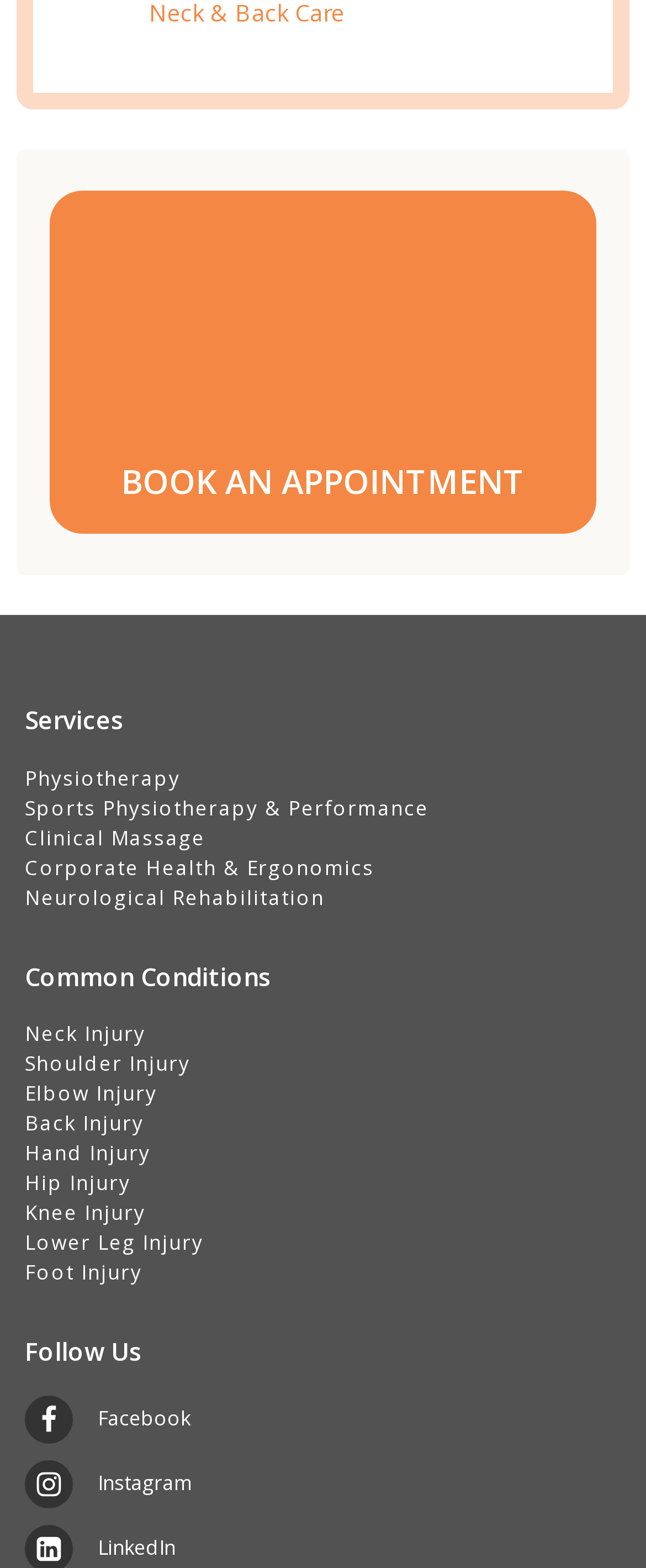Please specify the bounding box coordinates of the clickable section necessary to execute the following command: "Explore featured speakers".

None